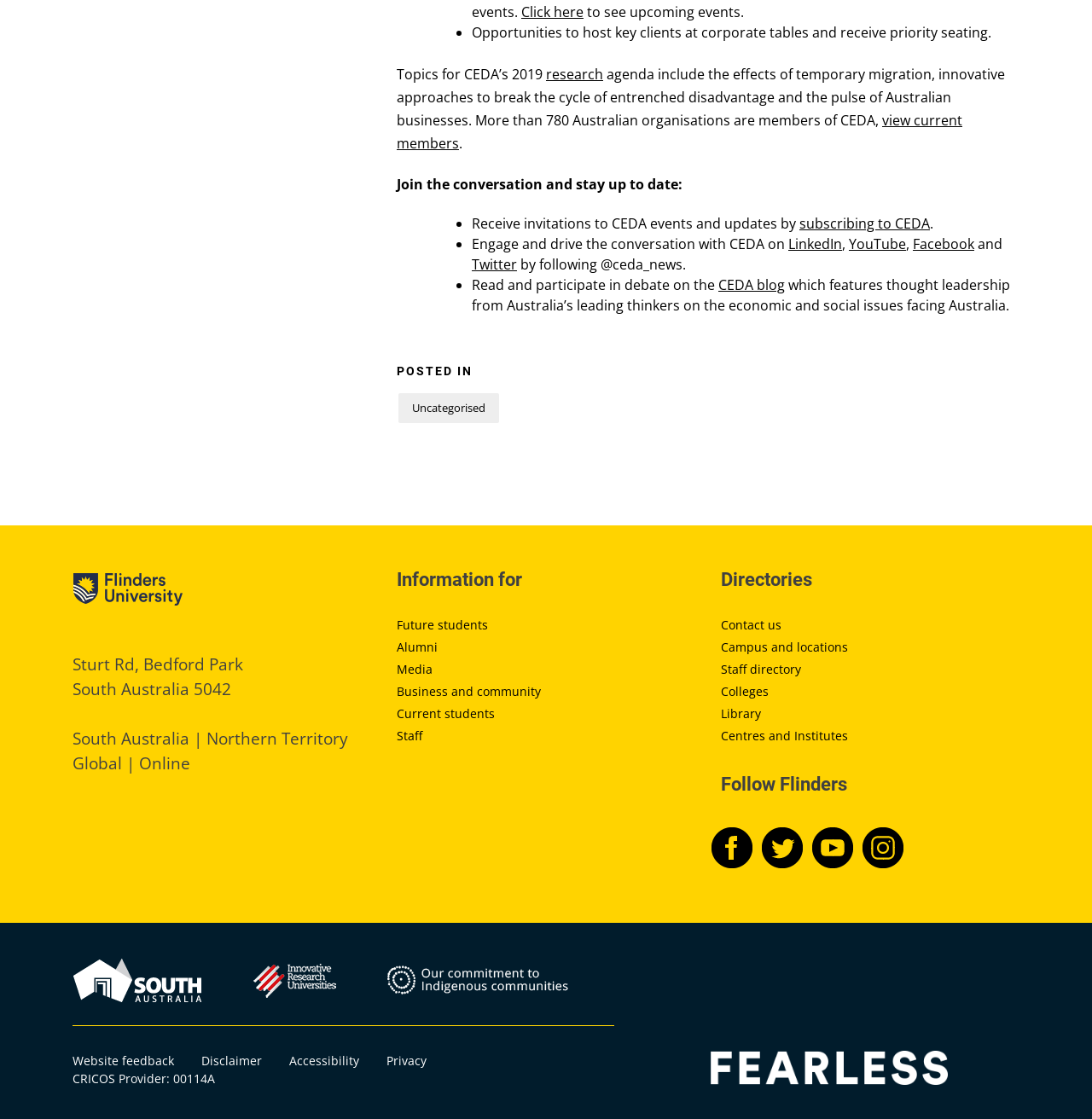Determine the bounding box for the HTML element described here: "News & Articles". The coordinates should be given as [left, top, right, bottom] with each number being a float between 0 and 1.

None